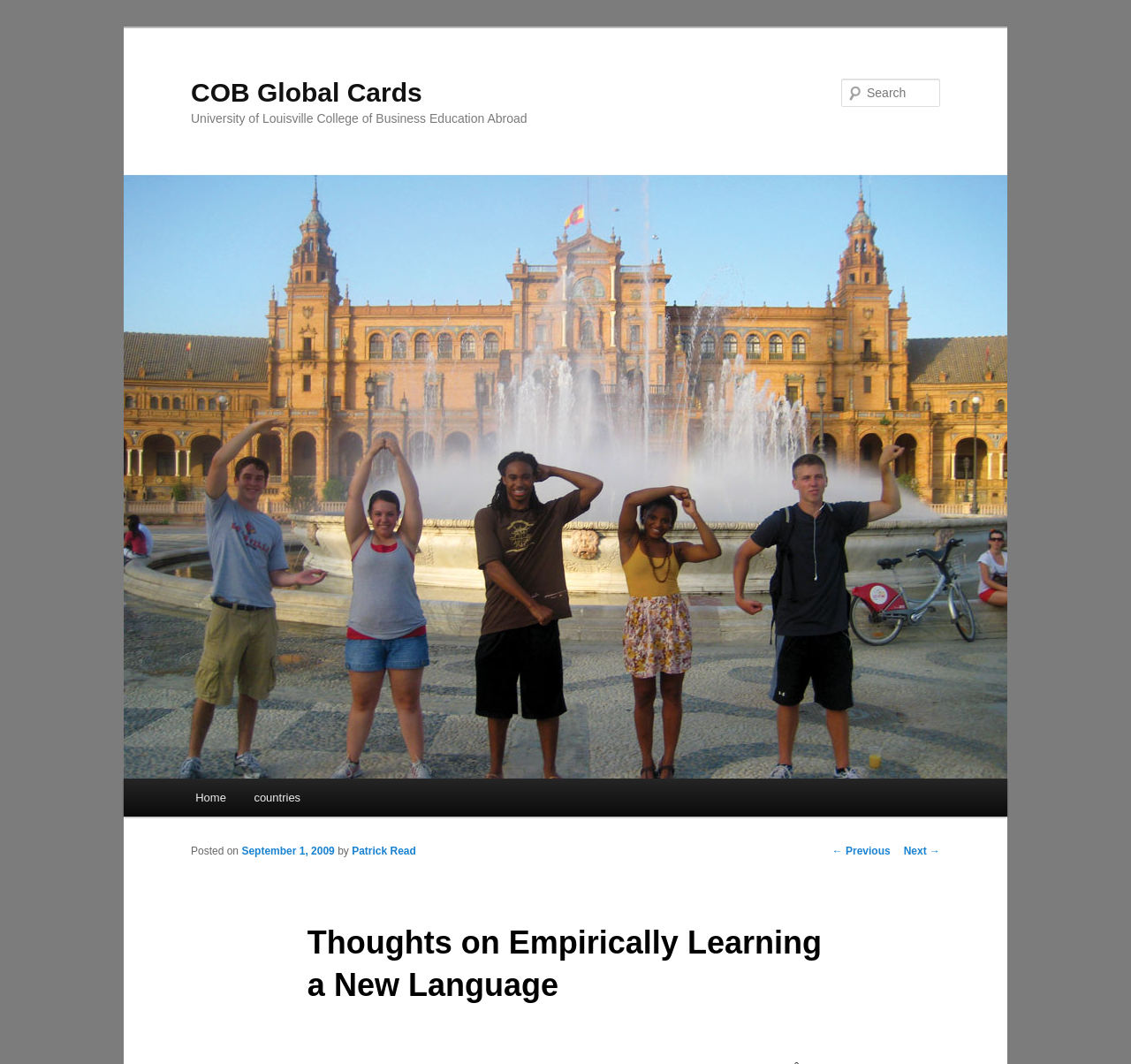Specify the bounding box coordinates of the area to click in order to follow the given instruction: "go to COB Global Cards homepage."

[0.169, 0.073, 0.373, 0.1]